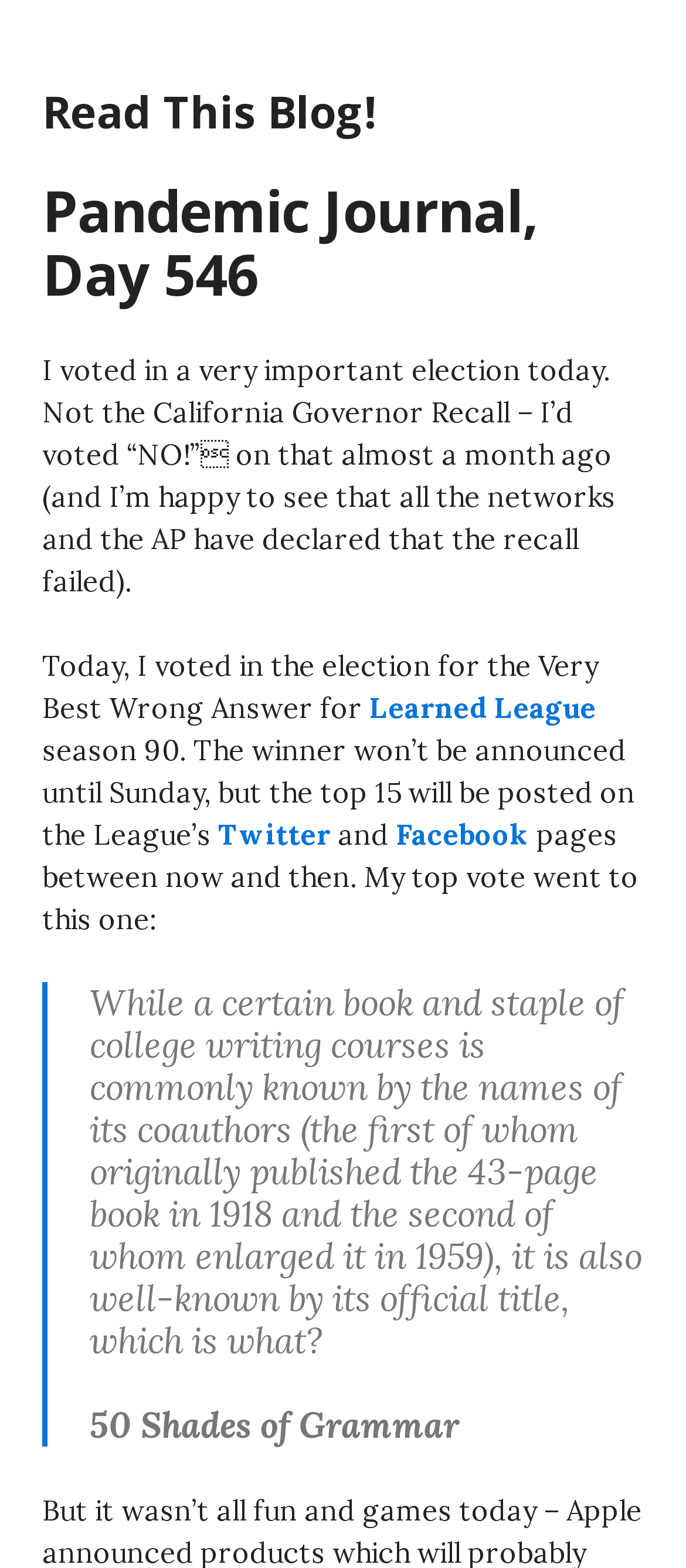Give a complete and precise description of the webpage's appearance.

The webpage appears to be a personal blog post, specifically the 546th day of a "Pandemic Journal". The title "Pandemic Journal, Day 546" is prominently displayed at the top of the page, followed by a brief introduction to the post. 

The main content of the post is a personal anecdote about voting in an election, specifically the election for the "Very Best Wrong Answer" in the Learned League's season 90. The text explains that the winner won't be announced until Sunday, but the top 15 will be posted on the League's Twitter and Facebook pages. 

The post also includes a blockquote, which contains a question about a book's official title, with a humorous answer "50 Shades of Grammar". 

There are several links on the page, including "Read This Blog!", "Learned League", "Twitter", and "Facebook", which are scattered throughout the text. The overall layout of the page is simple, with a clear hierarchy of headings and text.